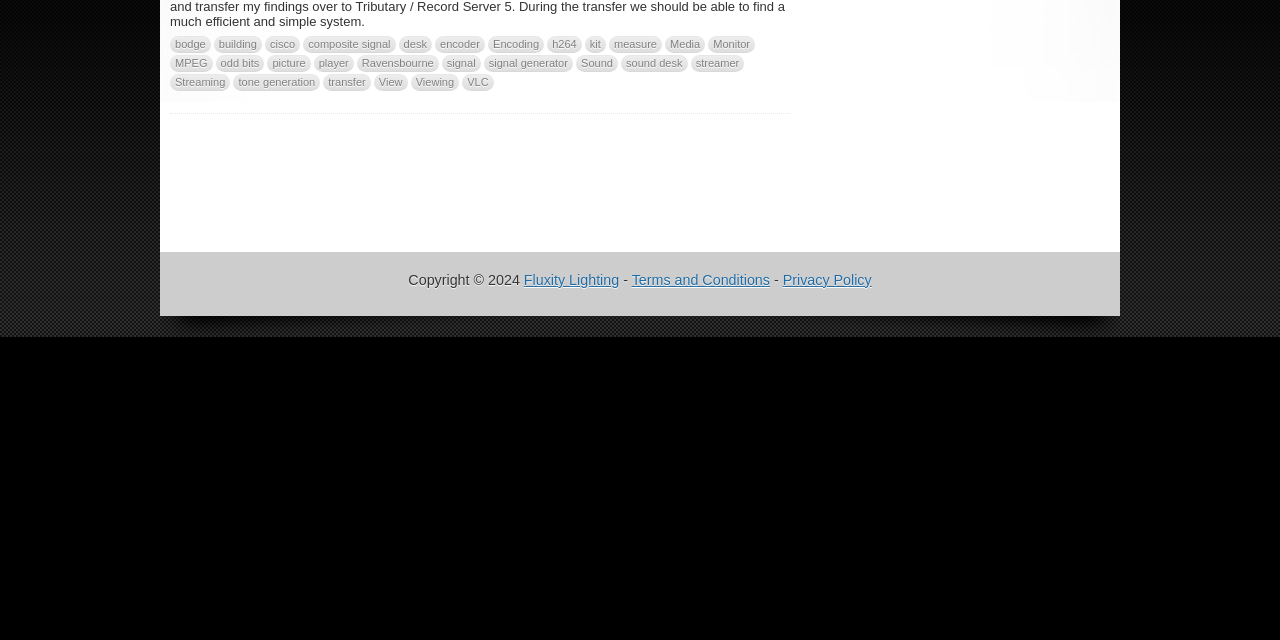Find the bounding box of the web element that fits this description: "Privacy Policy".

[0.611, 0.425, 0.681, 0.45]